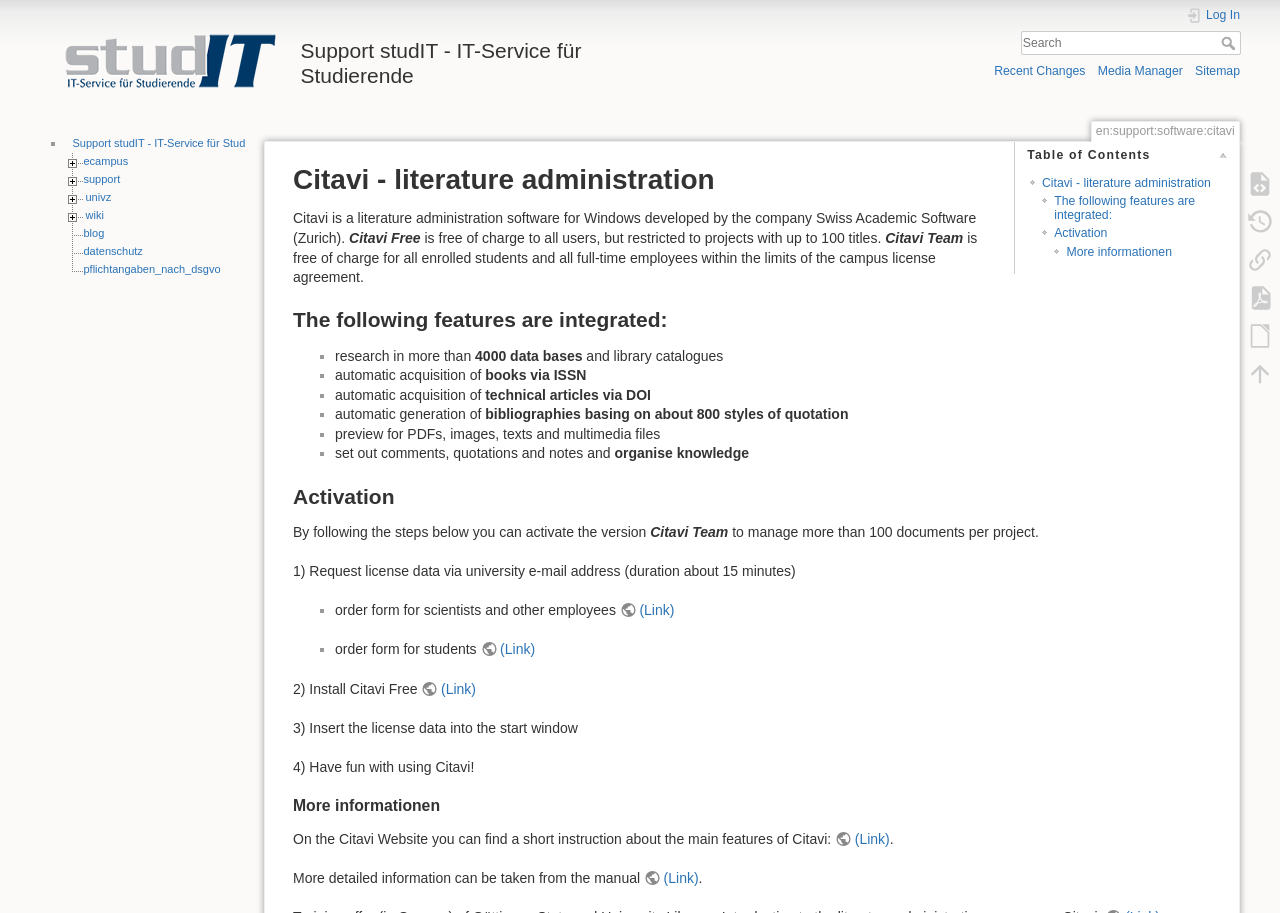Using details from the image, please answer the following question comprehensively:
What is Citavi?

Citavi is a literature administration software for Windows developed by the company Swiss Academic Software (Zurich), as stated in the webpage content.